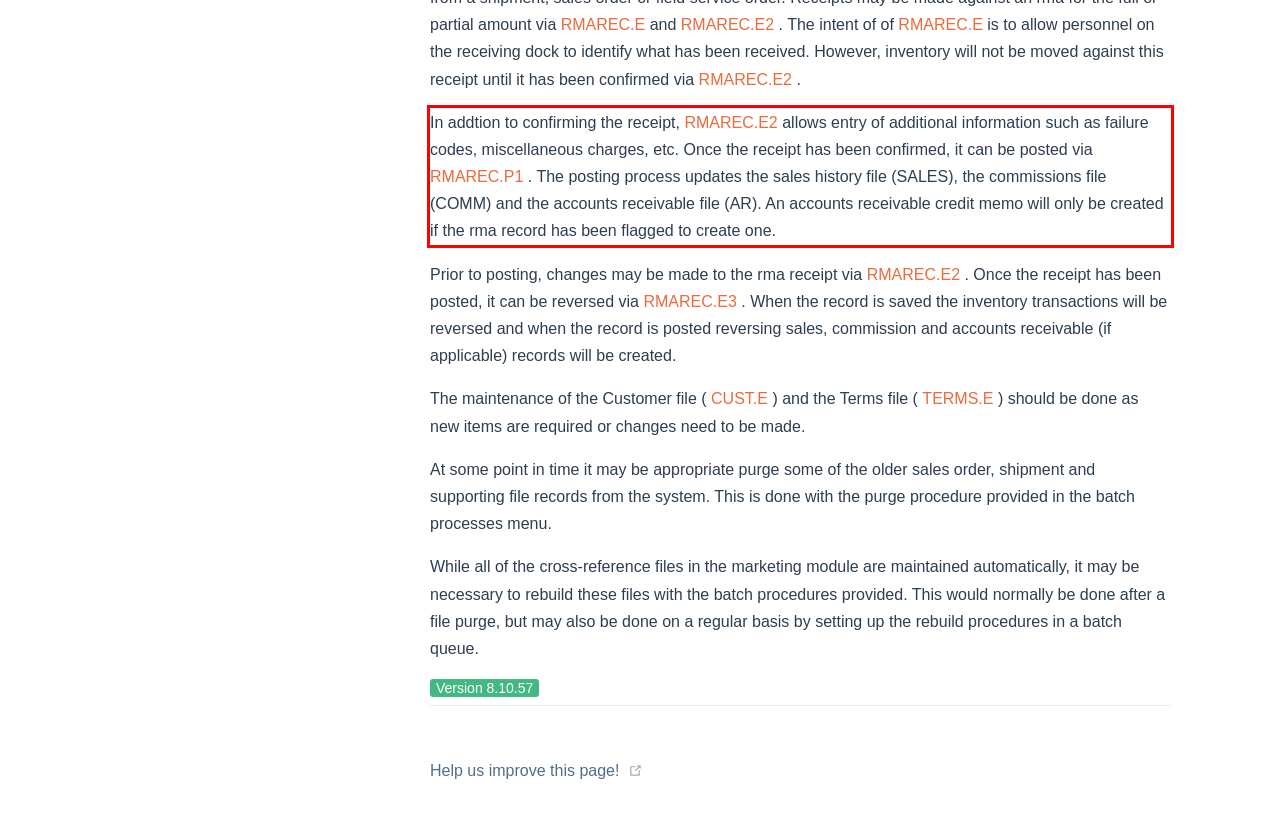Look at the webpage screenshot and recognize the text inside the red bounding box.

In addtion to confirming the receipt, RMAREC.E2 allows entry of additional information such as failure codes, miscellaneous charges, etc. Once the receipt has been confirmed, it can be posted via RMAREC.P1 . The posting process updates the sales history file (SALES), the commissions file (COMM) and the accounts receivable file (AR). An accounts receivable credit memo will only be created if the rma record has been flagged to create one.